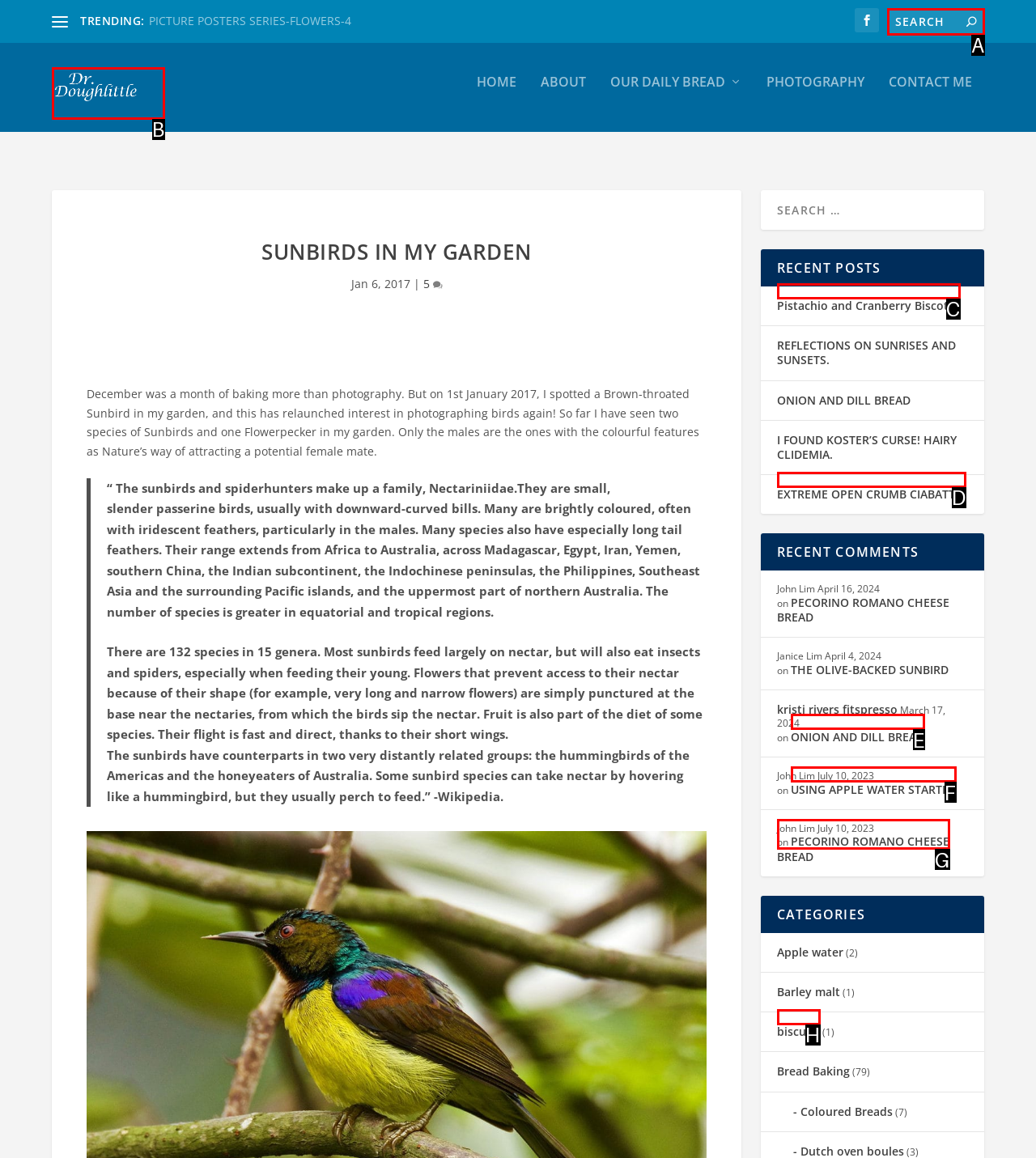Match the element description to one of the options: GB AIS Conversion: B.H. (BH.)
Respond with the corresponding option's letter.

None